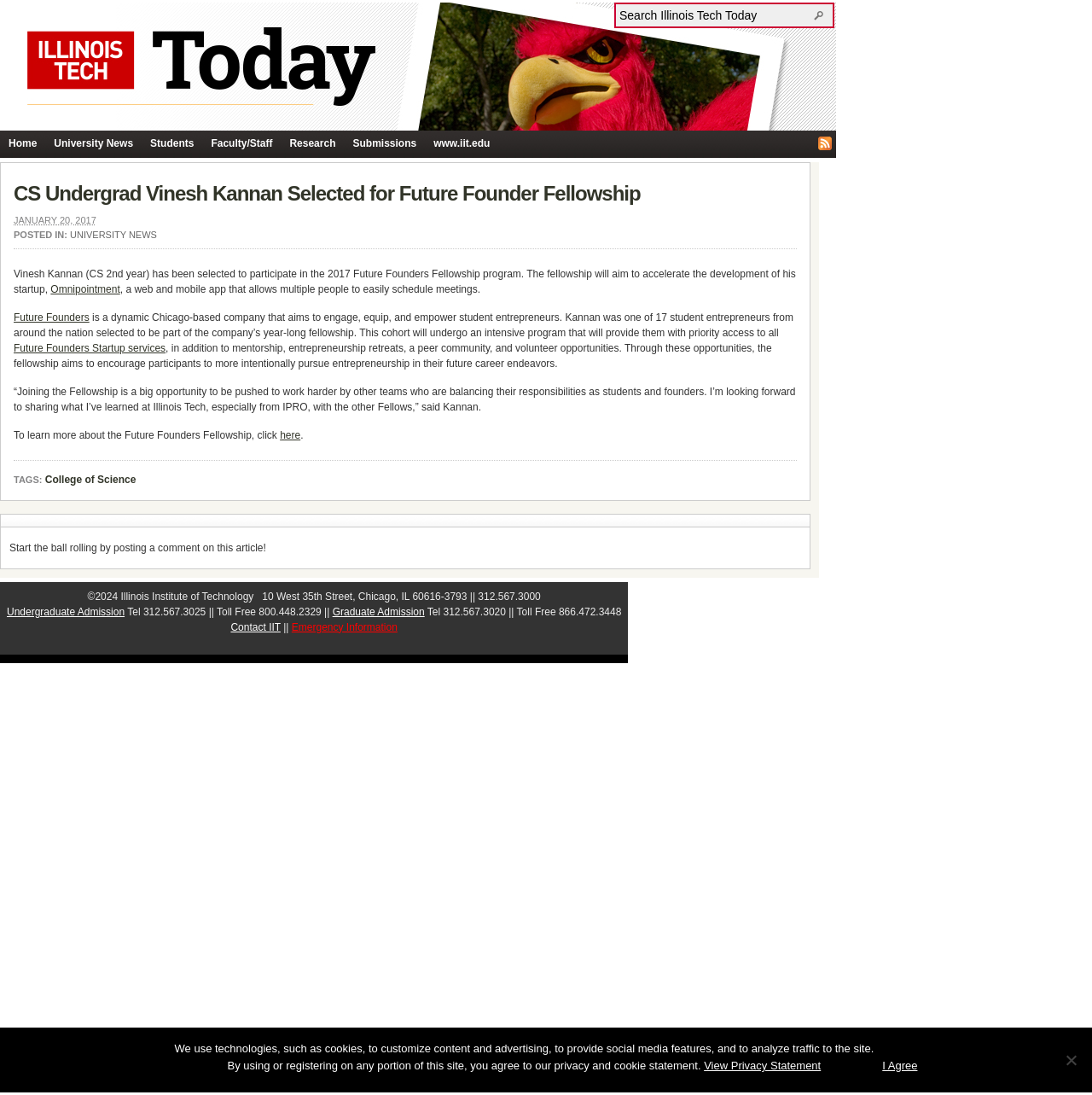Pinpoint the bounding box coordinates of the element you need to click to execute the following instruction: "Read more about Future Founders". The bounding box should be represented by four float numbers between 0 and 1, in the format [left, top, right, bottom].

[0.012, 0.285, 0.082, 0.296]